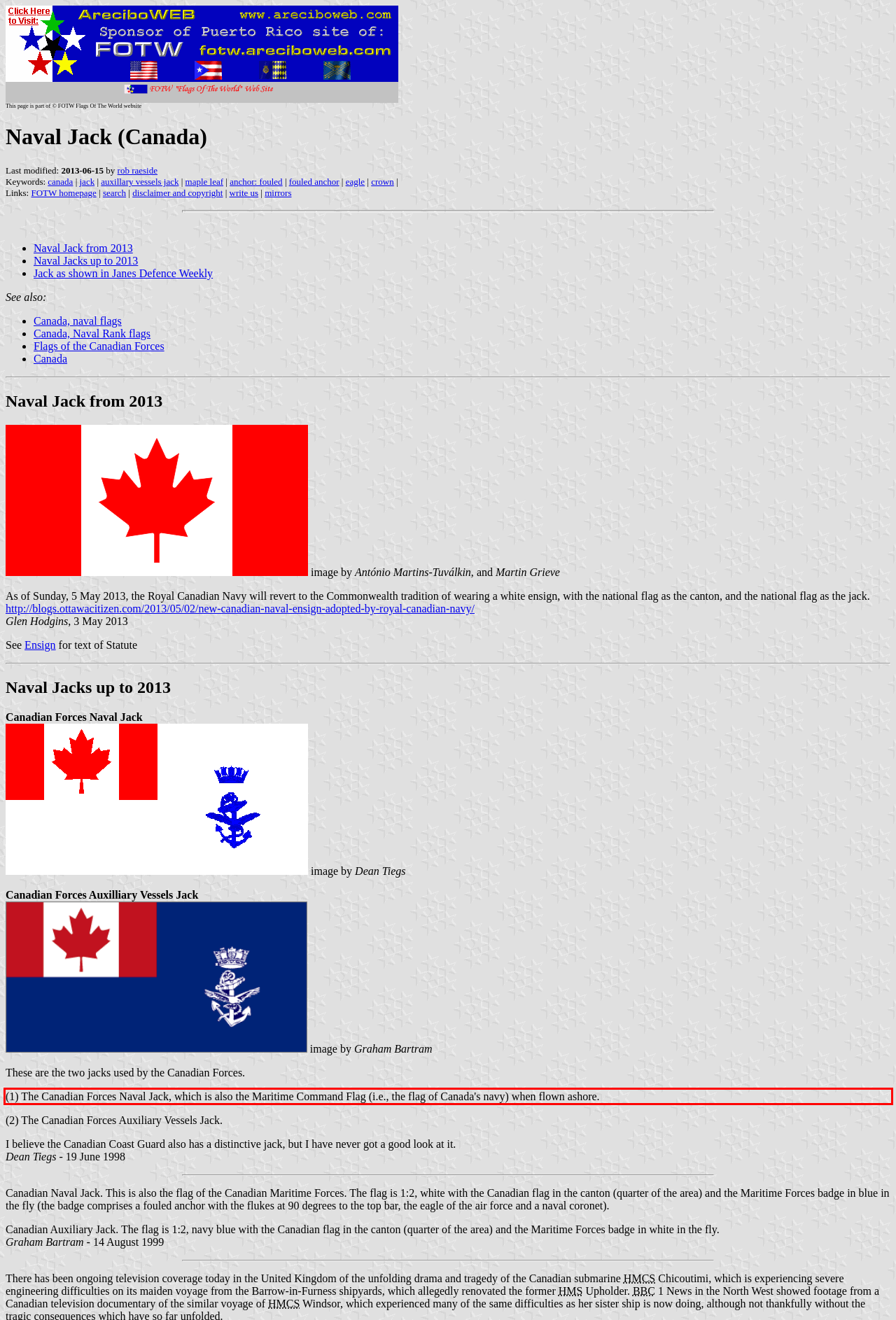You are provided with a screenshot of a webpage that includes a red bounding box. Extract and generate the text content found within the red bounding box.

(1) The Canadian Forces Naval Jack, which is also the Maritime Command Flag (i.e., the flag of Canada's navy) when flown ashore.